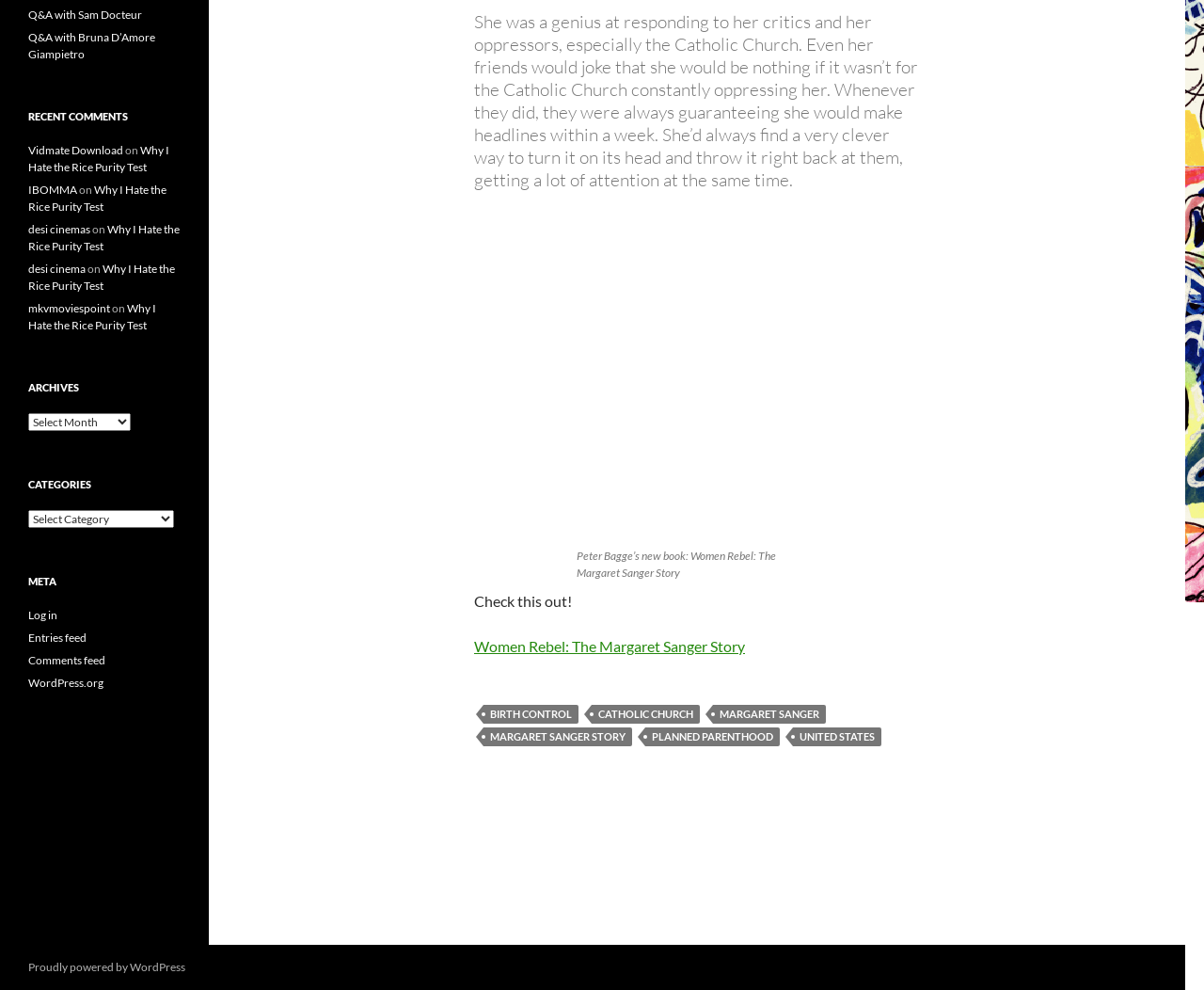Predict the bounding box coordinates for the UI element described as: "Catholic Church". The coordinates should be four float numbers between 0 and 1, presented as [left, top, right, bottom].

[0.491, 0.712, 0.581, 0.731]